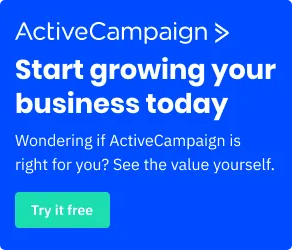Write a descriptive caption for the image, covering all notable aspects.

This visually striking advertisement for ActiveCampaign features a bold blue background that captures attention. Prominently displayed is the text "ActiveCampaign > Start growing your business today," encouraging viewers to take immediate action. Below the main message, there's an invitation to consider whether ActiveCampaign is the right fit for their needs, emphasizing the potential value it can bring. The call-to-action button, "Try it free," encourages users to explore the platform at no initial cost, highlighting a risk-free opportunity to discover how ActiveCampaign can enhance their business strategies and automation efforts. This image effectively promotes a user-friendly approach to leveraging email marketing and customer engagement solutions.